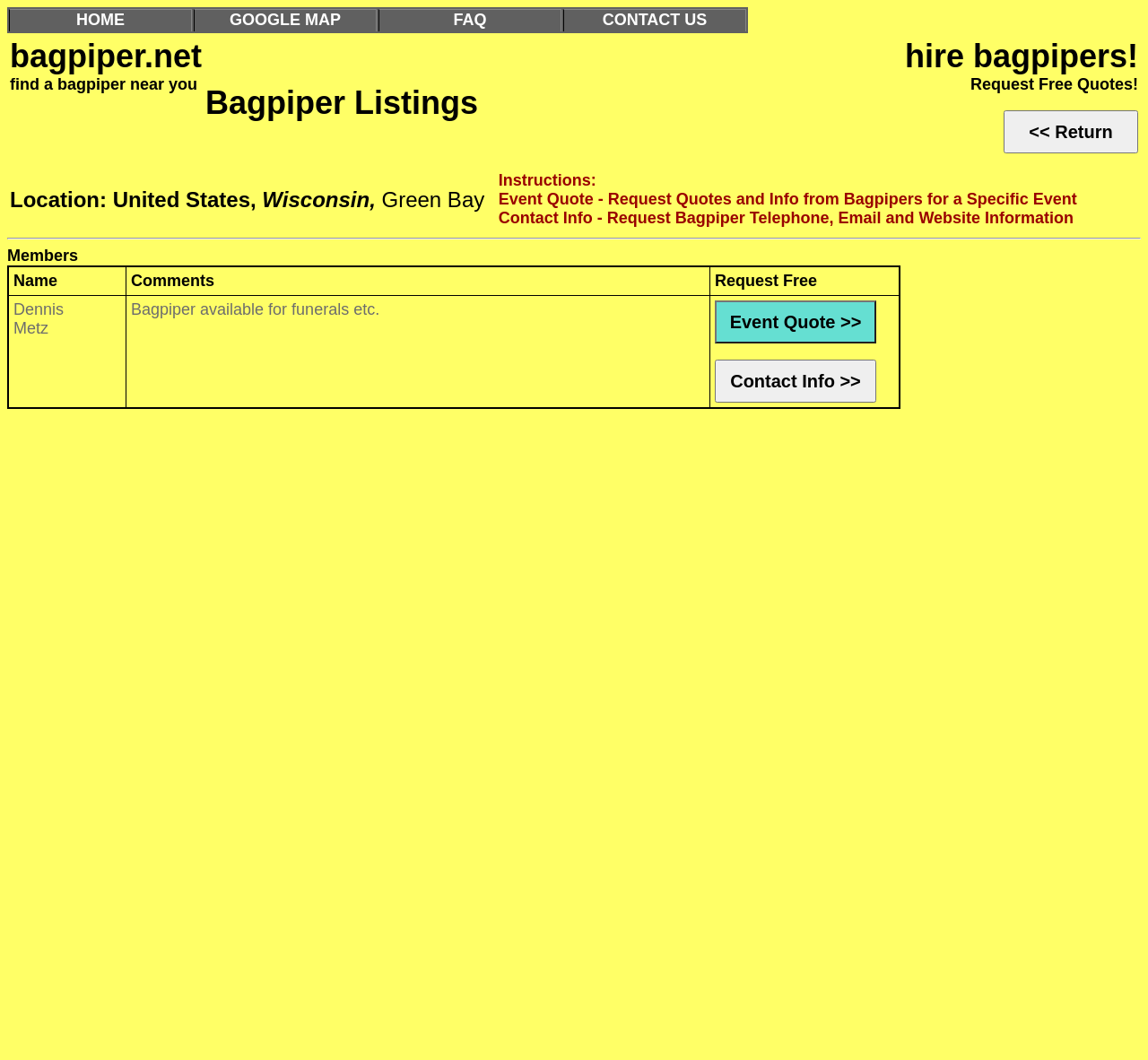Provide a one-word or brief phrase answer to the question:
What is the purpose of the 'Request Free Quotes!' button?

To request quotes from bagpipers